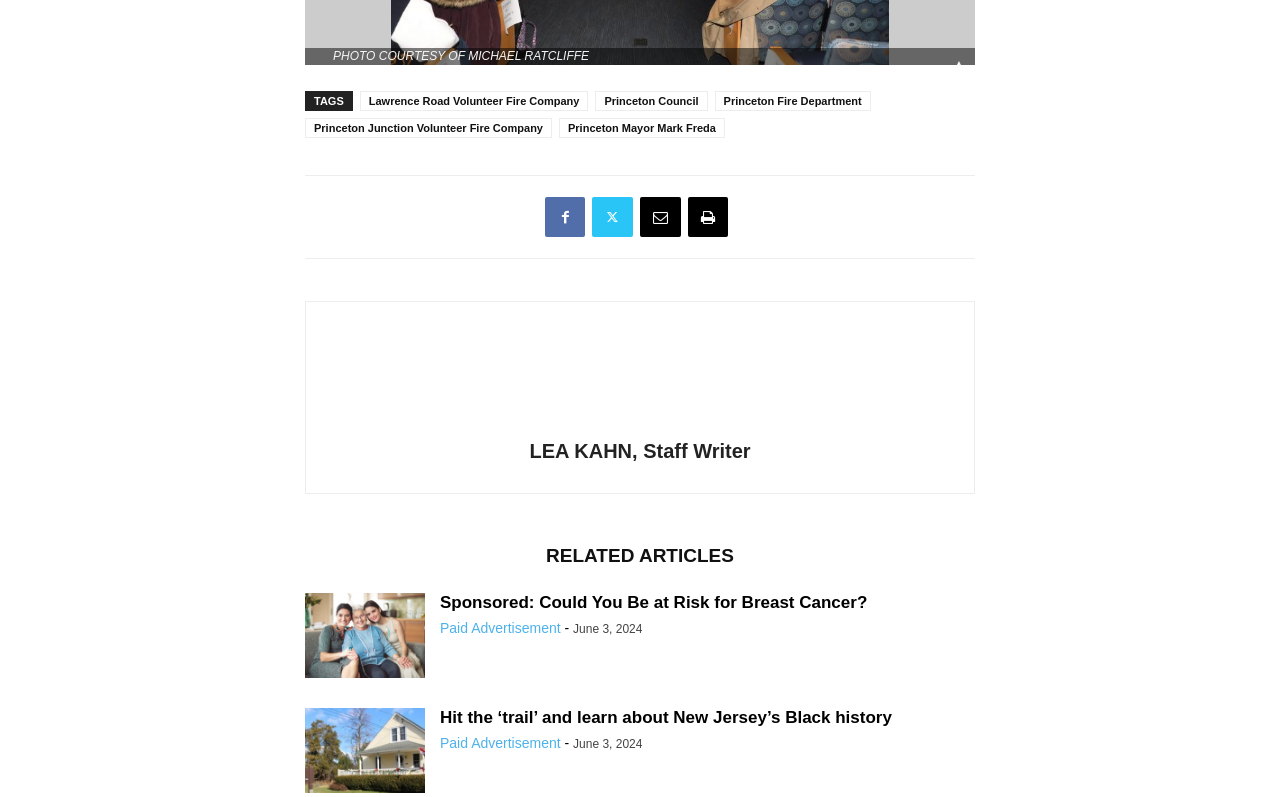Please give the bounding box coordinates of the area that should be clicked to fulfill the following instruction: "Visit the Princeton Council website". The coordinates should be in the format of four float numbers from 0 to 1, i.e., [left, top, right, bottom].

[0.465, 0.114, 0.553, 0.139]